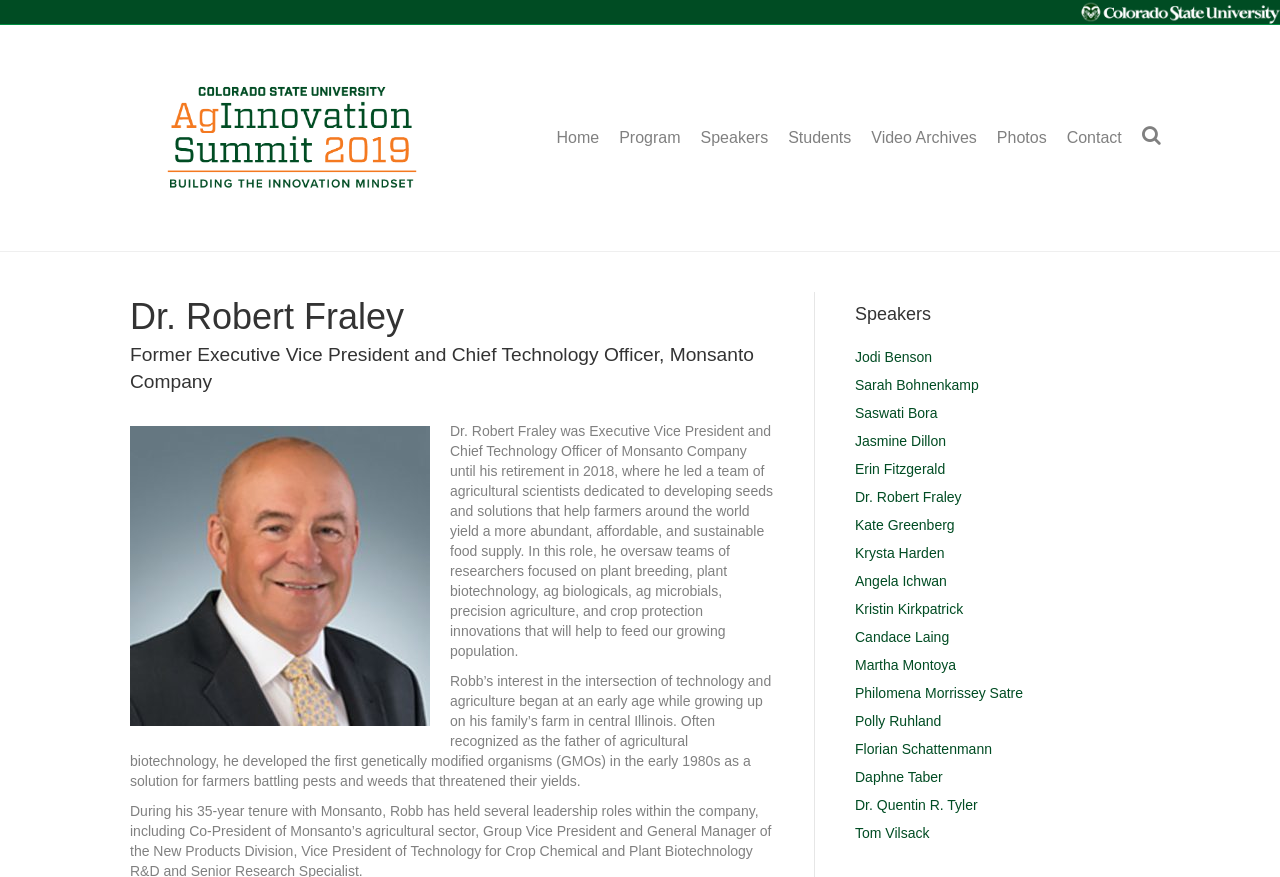Please identify the bounding box coordinates of the clickable region that I should interact with to perform the following instruction: "Visit the Photos page". The coordinates should be expressed as four float numbers between 0 and 1, i.e., [left, top, right, bottom].

[0.771, 0.127, 0.826, 0.187]